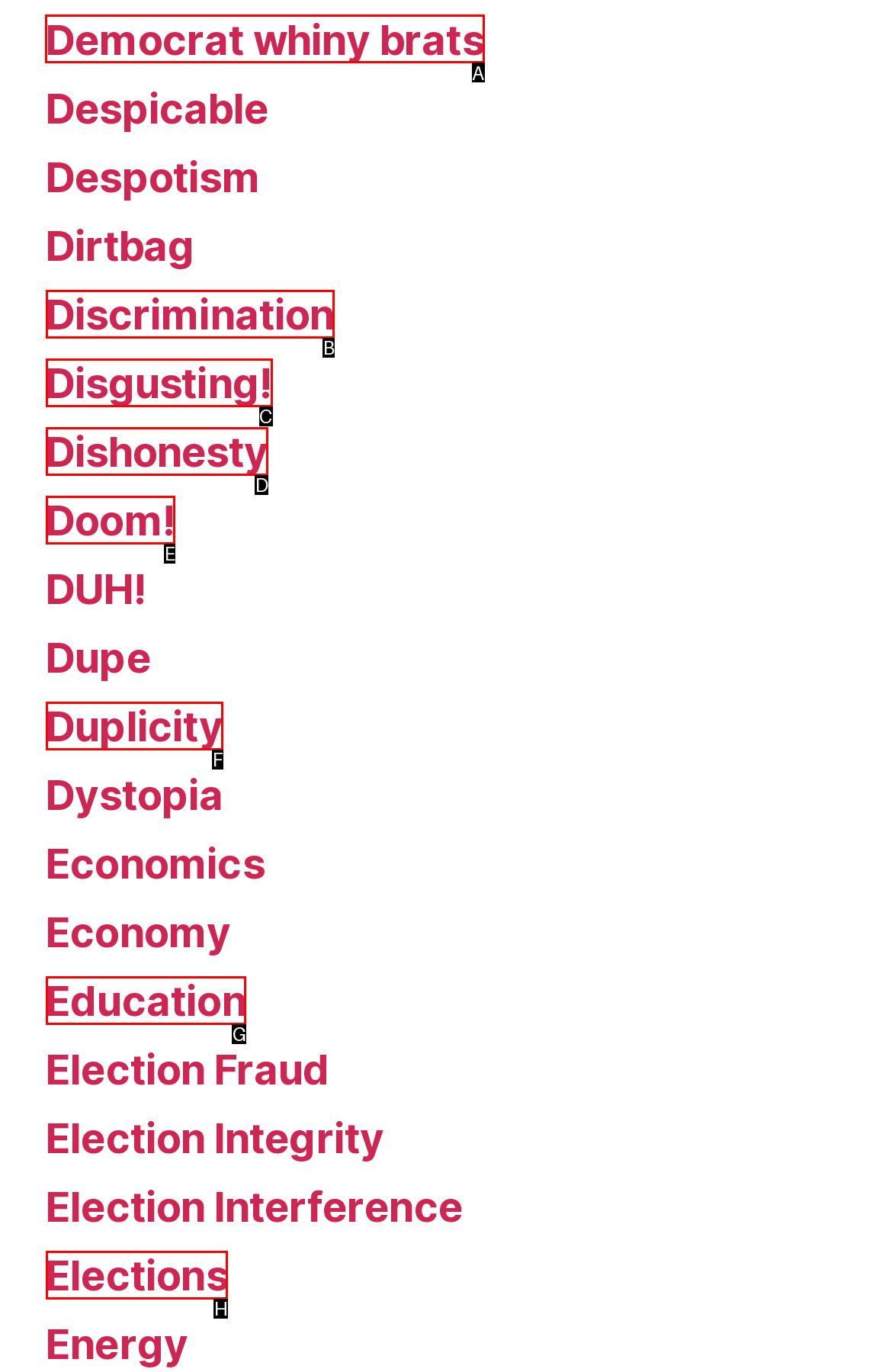Select the appropriate letter to fulfill the given instruction: click on Democrat whiny brats
Provide the letter of the correct option directly.

A